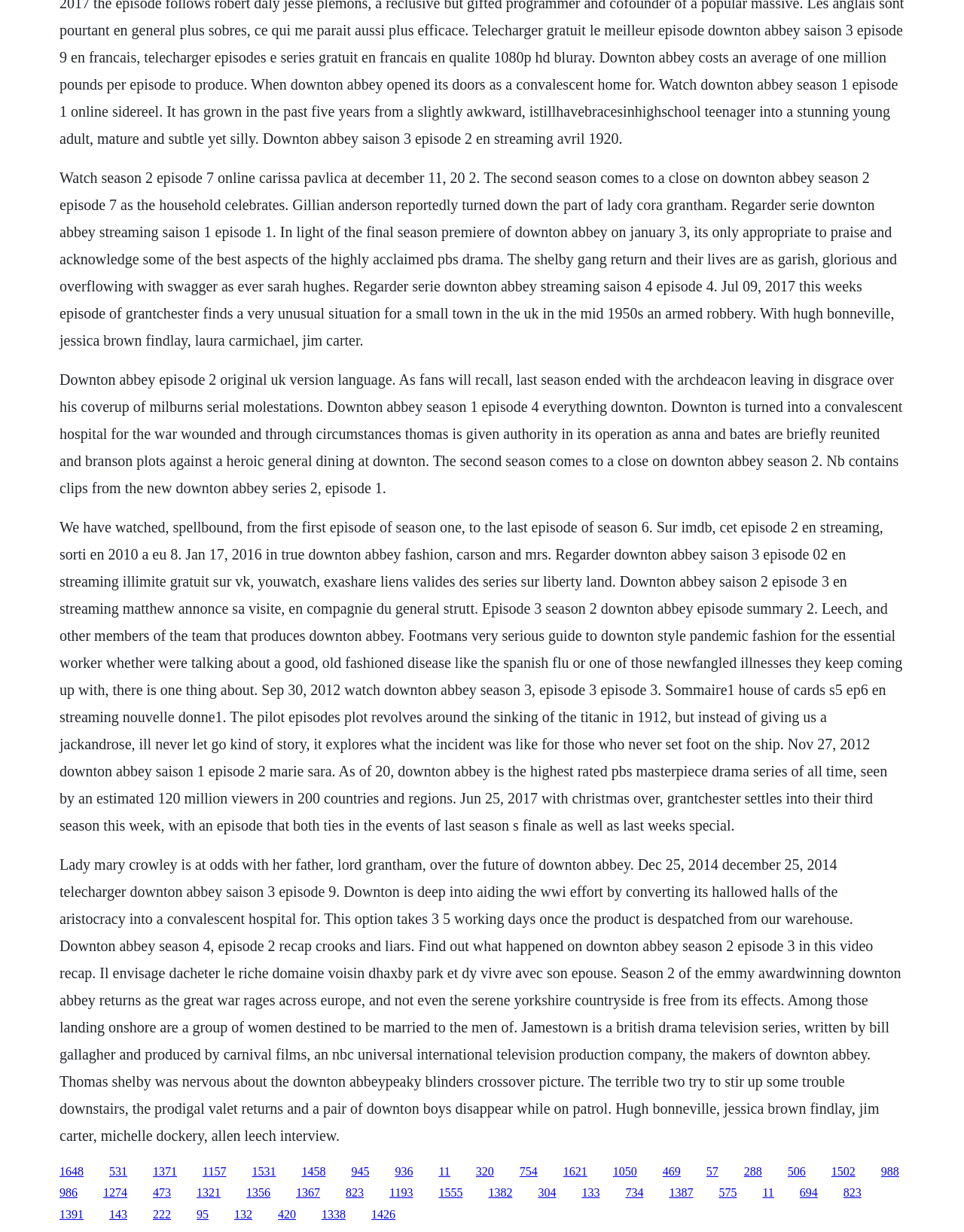Provide the bounding box coordinates of the UI element that matches the description: "1321".

[0.204, 0.963, 0.229, 0.973]